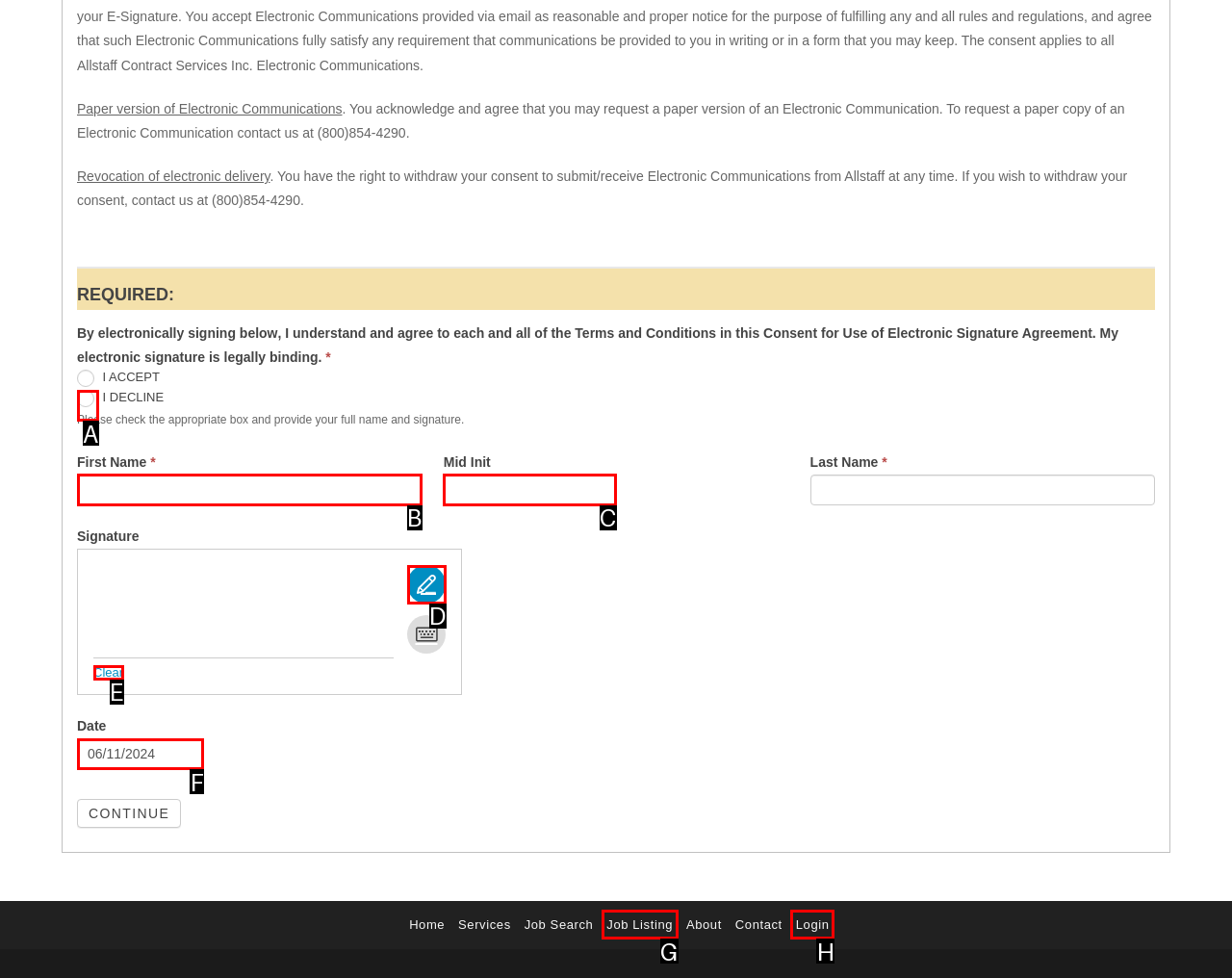Identify the letter of the option that best matches the following description: DeBrunner & Associates (1). Respond with the letter directly.

None